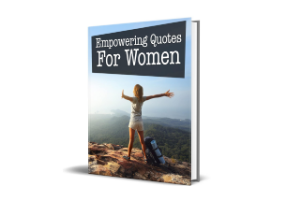Provide a brief response in the form of a single word or phrase:
What is the background of the image?

Scenic backdrop